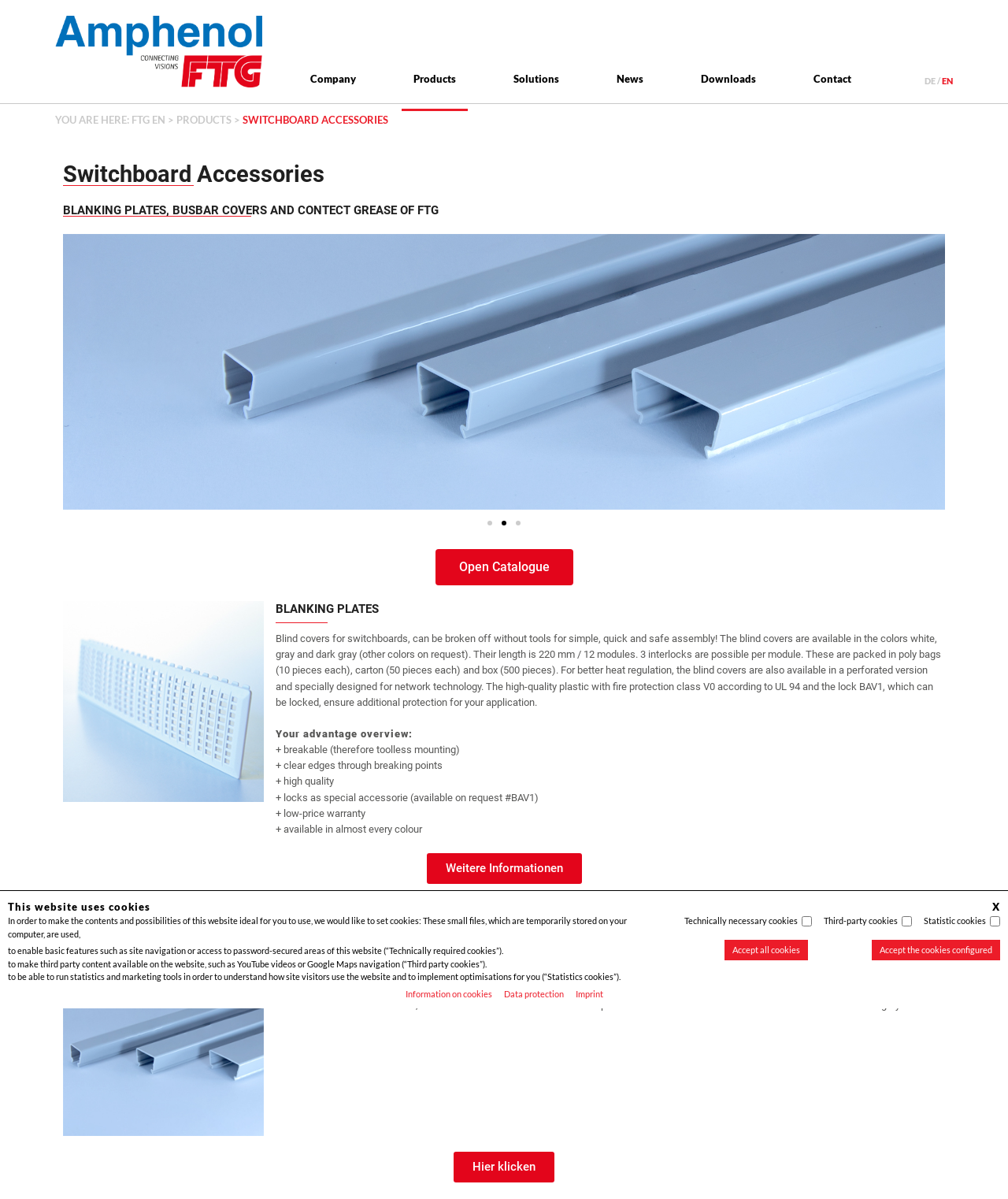Kindly determine the bounding box coordinates for the clickable area to achieve the given instruction: "Go to the 'Company' page".

[0.296, 0.054, 0.364, 0.078]